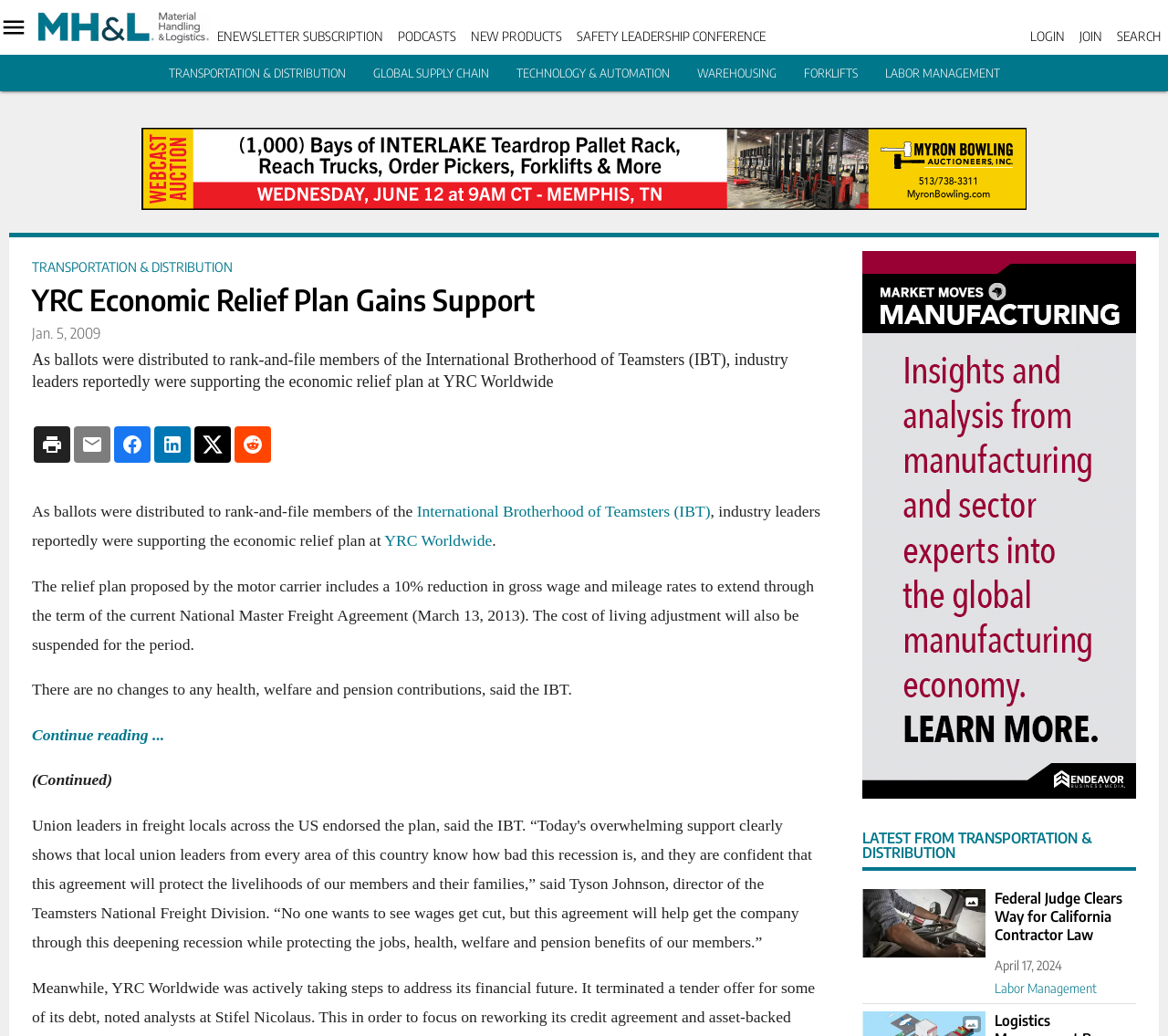Present a detailed account of what is displayed on the webpage.

This webpage is about the YRC Economic Relief Plan gaining support, with a focus on the transportation and distribution industry. At the top, there is a navigation menu with links to various topics, including Material Handling and Logistics, Transportation & Distribution, Global Supply Chain, and more. Below the navigation menu, there are links to subscribe to a newsletter, listen to podcasts, and access new products.

The main content of the webpage is an article about the YRC Economic Relief Plan, which is proposed by a motor carrier to reduce gross wage and mileage rates. The article provides details about the plan, including the suspension of cost of living adjustments and the lack of changes to health, welfare, and pension contributions.

To the right of the article, there is a section with links to related topics, including Labor Management, Warehousing, and Forklifts. Below this section, there are social media links to Facebook, LinkedIn, Twitter, and YouTube.

At the bottom of the webpage, there is a section with the latest news from Transportation & Distribution, featuring an article about a federal judge clearing the way for a California contractor law. The article includes a link to continue reading and a date stamp of April 17, 2024. There is also an image with a caption "176927300 © Welcomia | Dreamstime.com".

Throughout the webpage, there are several advertisements and iframes, including a large advertisement at the top and a smaller one at the bottom.